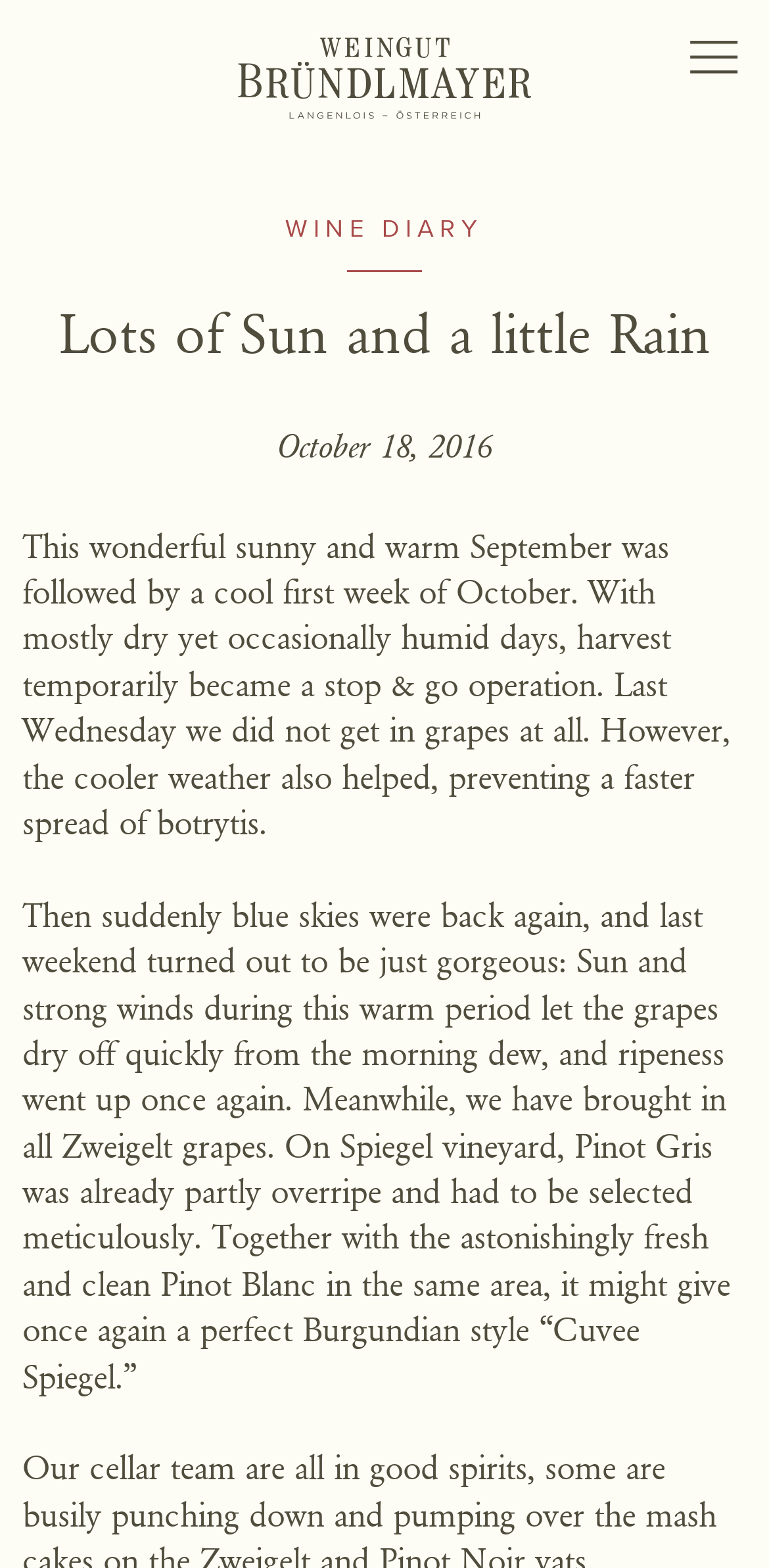Find the bounding box coordinates for the HTML element described as: "Sparkling wine". The coordinates should consist of four float values between 0 and 1, i.e., [left, top, right, bottom].

[0.344, 0.795, 0.656, 0.826]